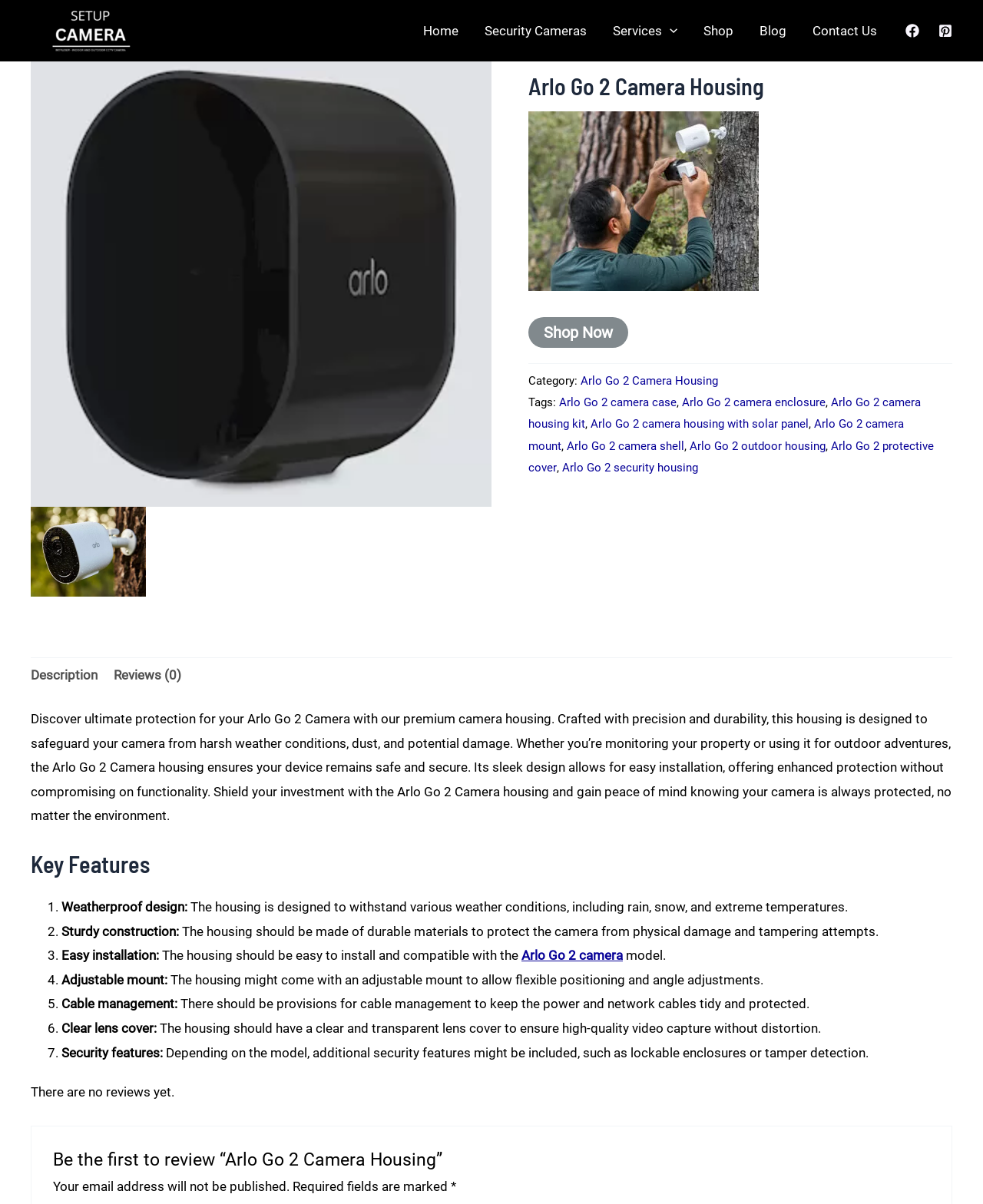Generate a comprehensive description of the webpage content.

This webpage is about Arlo Go 2 Camera Housing, offering high-quality protection for the camera. At the top left, there is a logo of Setup Camera, and on the top right, there are social media links to Facebook and Pinterest. Below the logo, there are two prominent links: "Arlo Go 2 Camera Housing" and "Arlo Go 2 camera housing kit". 

To the right of these links, there is a heading "Arlo Go 2 Camera Housing" followed by a "Shop Now" button, category and tags information, and several links to related products. 

Below this section, there is a tab list with two tabs: "Description" and "Reviews (0)". The "Description" tab is selected by default, displaying a detailed product description. The description explains the features and benefits of the Arlo Go 2 Camera Housing, including its weatherproof design, sturdy construction, easy installation, adjustable mount, cable management, clear lens cover, and security features. 

The description is divided into seven key features, each with a brief explanation. Below the description, there is a notice that there are no reviews yet, and an invitation to be the first to review the product. A comment form is also provided, with a note that the email address will not be published and required fields are marked with an asterisk.